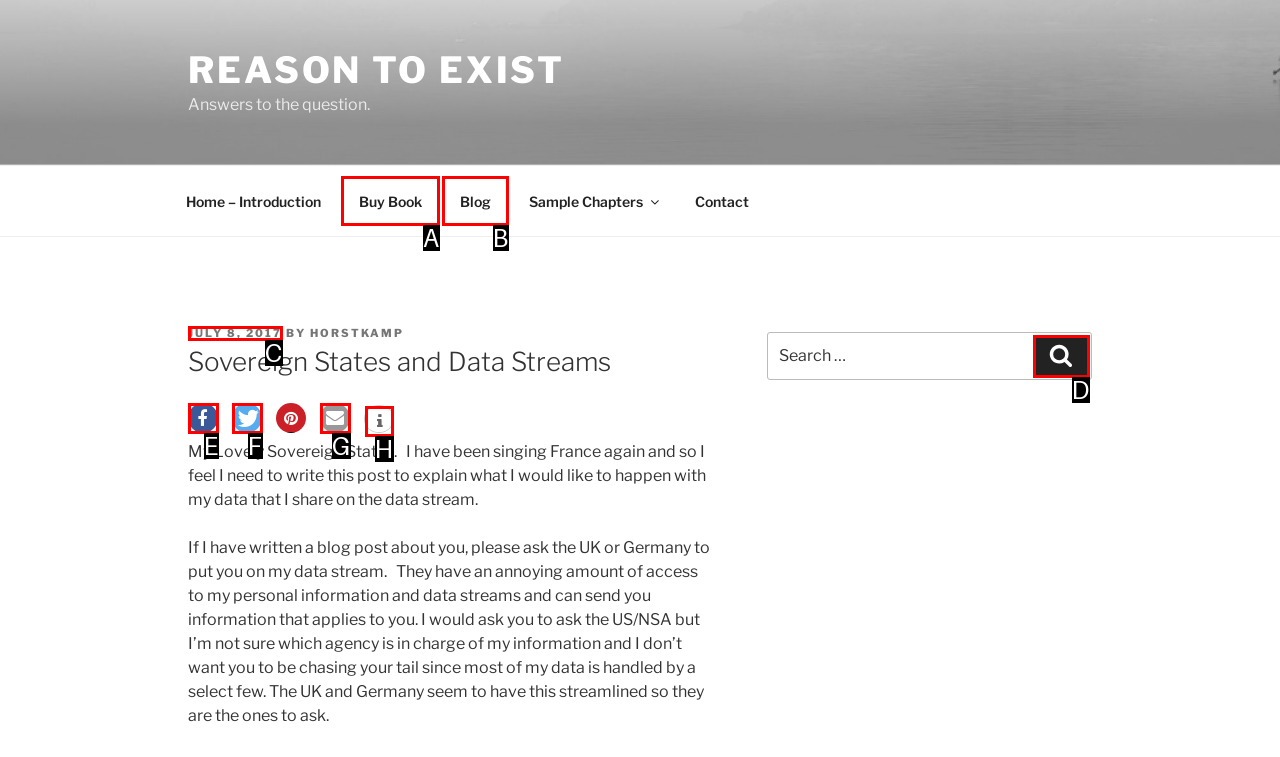Determine the HTML element that aligns with the description: July 8, 2017
Answer by stating the letter of the appropriate option from the available choices.

C